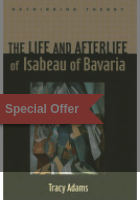Give a concise answer using one word or a phrase to the following question:
What is the name of the series?

Restoring Theory